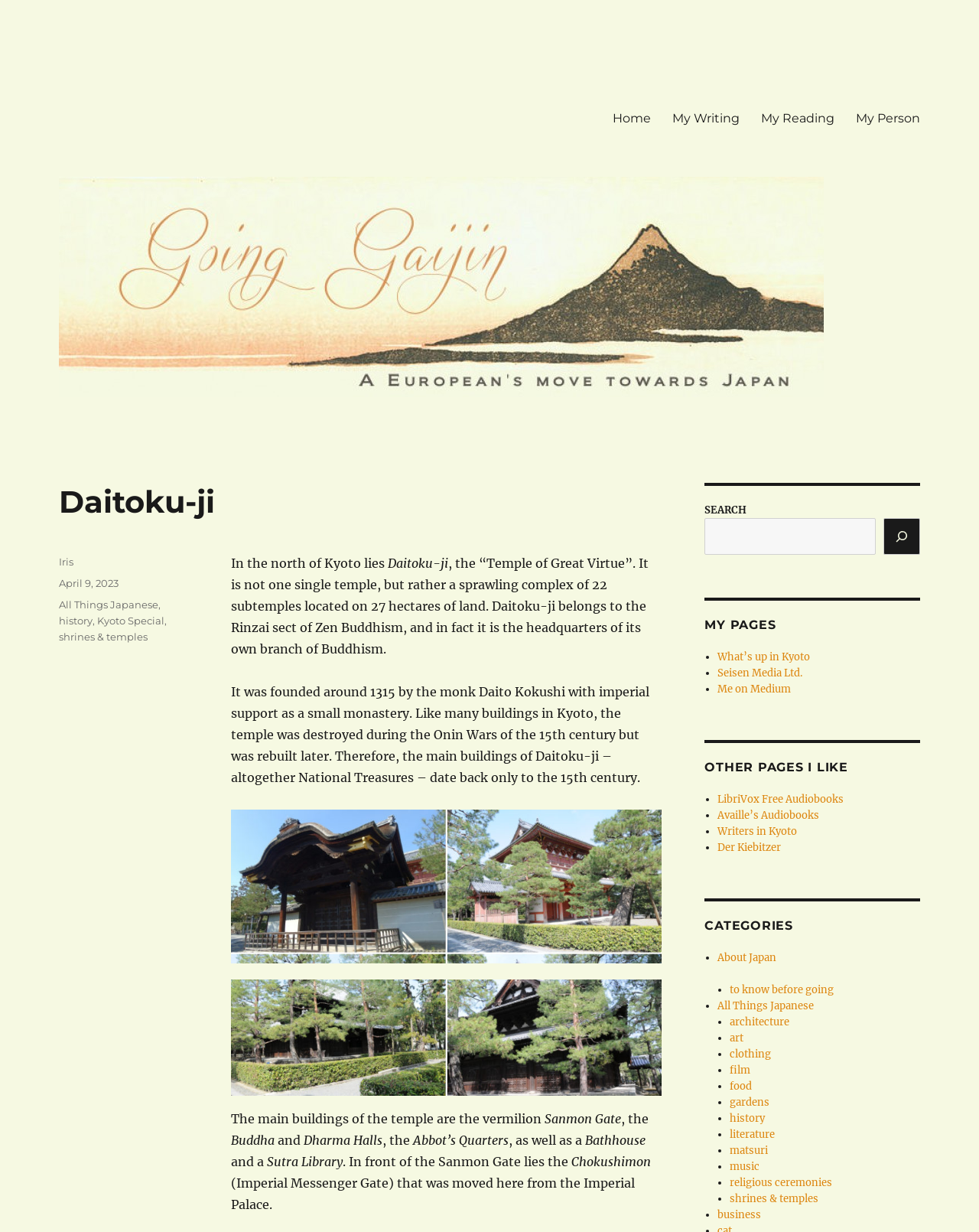Please identify the coordinates of the bounding box for the clickable region that will accomplish this instruction: "Check the 'Categories'".

[0.72, 0.745, 0.94, 0.758]